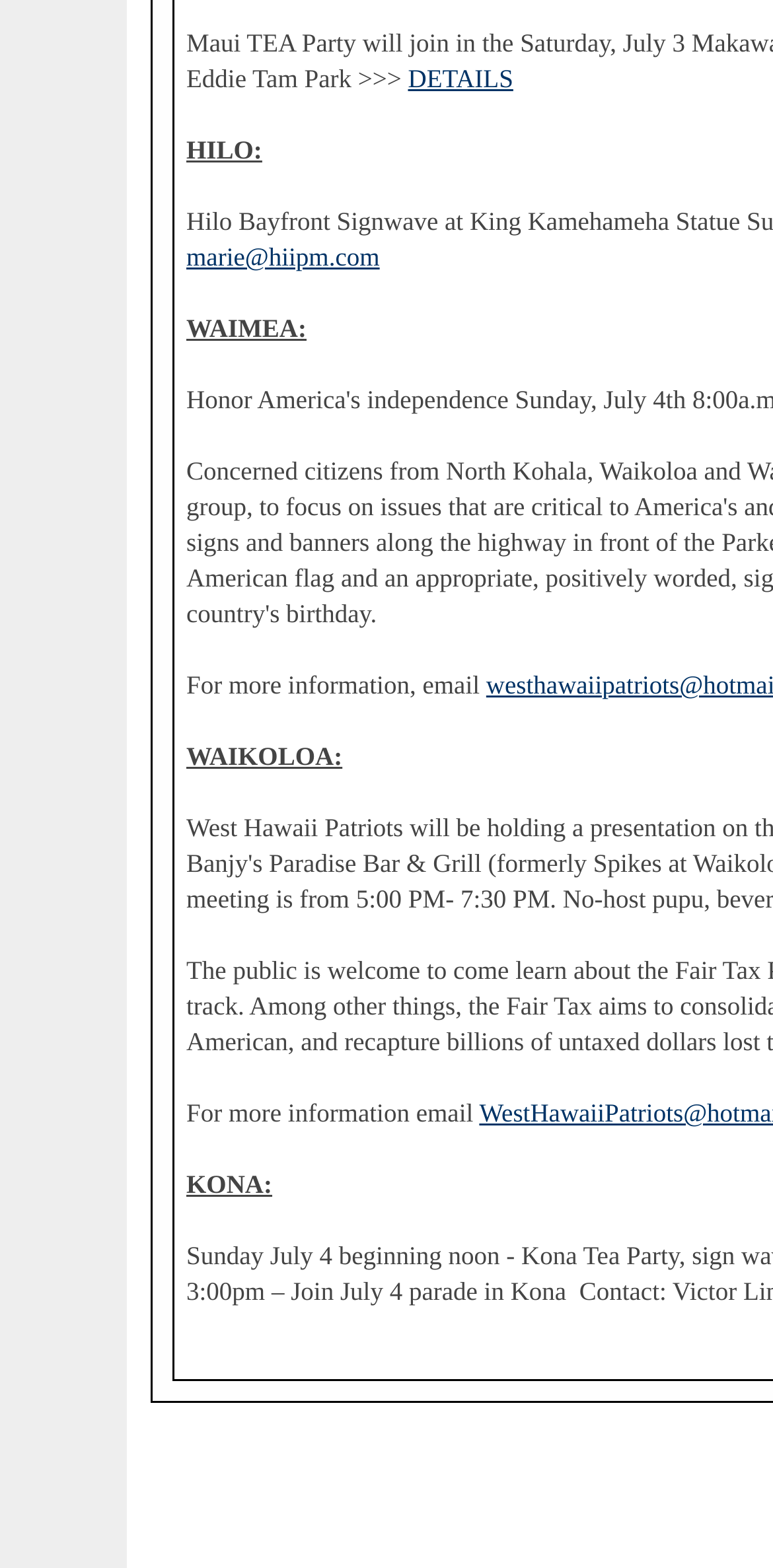Determine the bounding box for the described HTML element: "marie@hiipm.com". Ensure the coordinates are four float numbers between 0 and 1 in the format [left, top, right, bottom].

[0.241, 0.155, 0.491, 0.173]